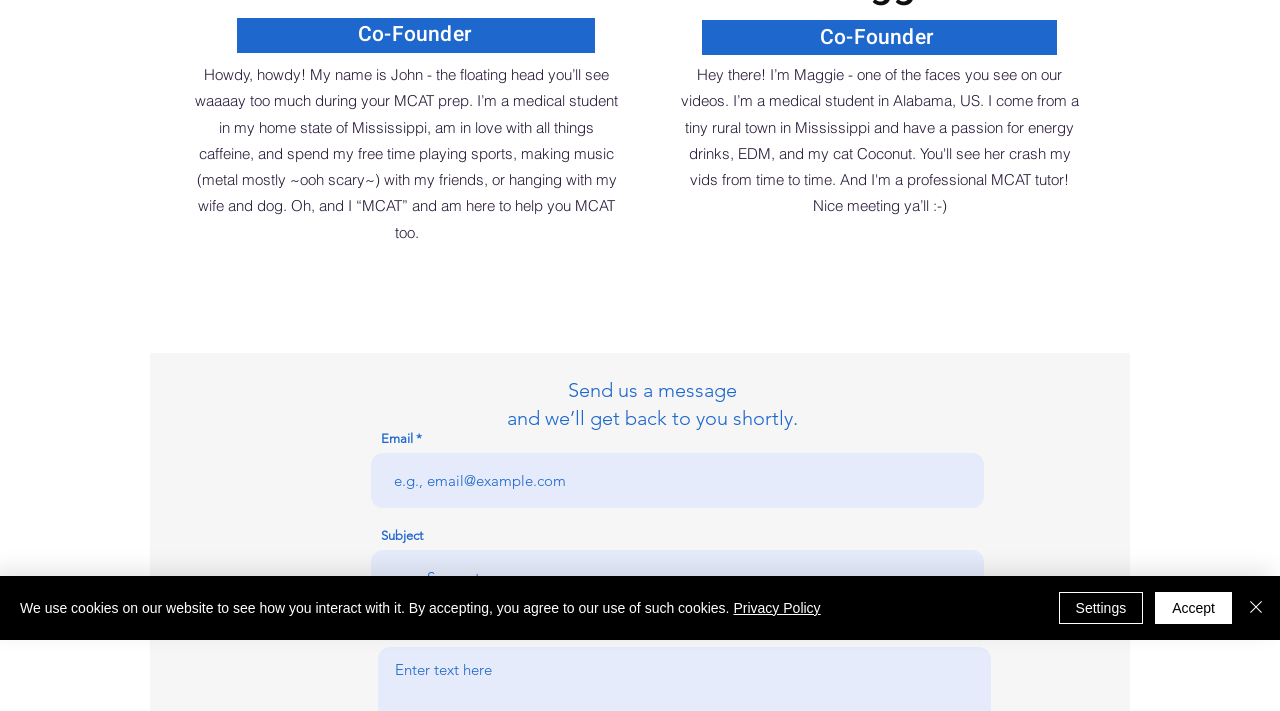Based on the element description: "aria-label="Close"", identify the UI element and provide its bounding box coordinates. Use four float numbers between 0 and 1, [left, top, right, bottom].

[0.972, 0.833, 0.991, 0.878]